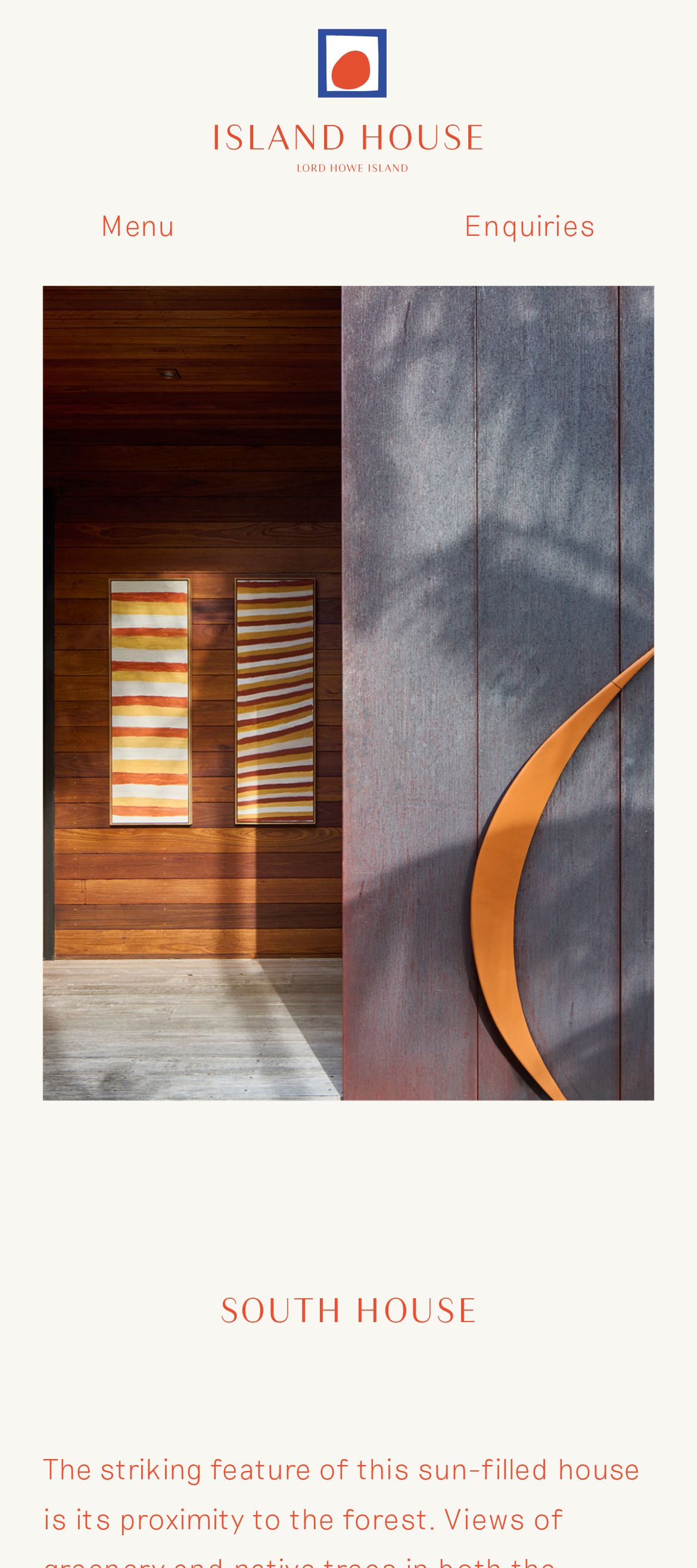Locate the bounding box of the UI element defined by this description: "Enquiries". The coordinates should be given as four float numbers between 0 and 1, formatted as [left, top, right, bottom].

[0.665, 0.133, 0.856, 0.155]